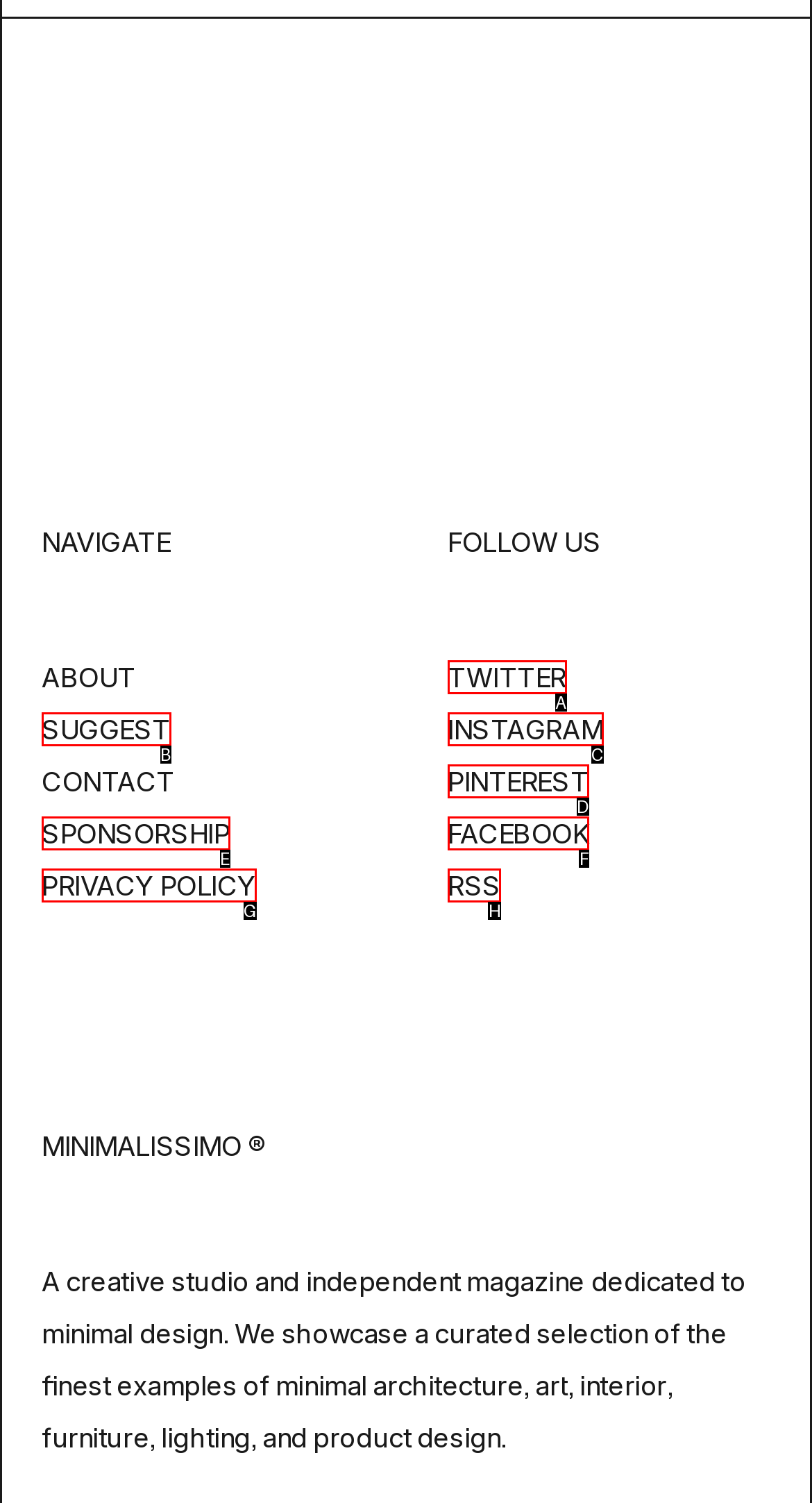Choose the option that best matches the element: Privacy Policy
Respond with the letter of the correct option.

G